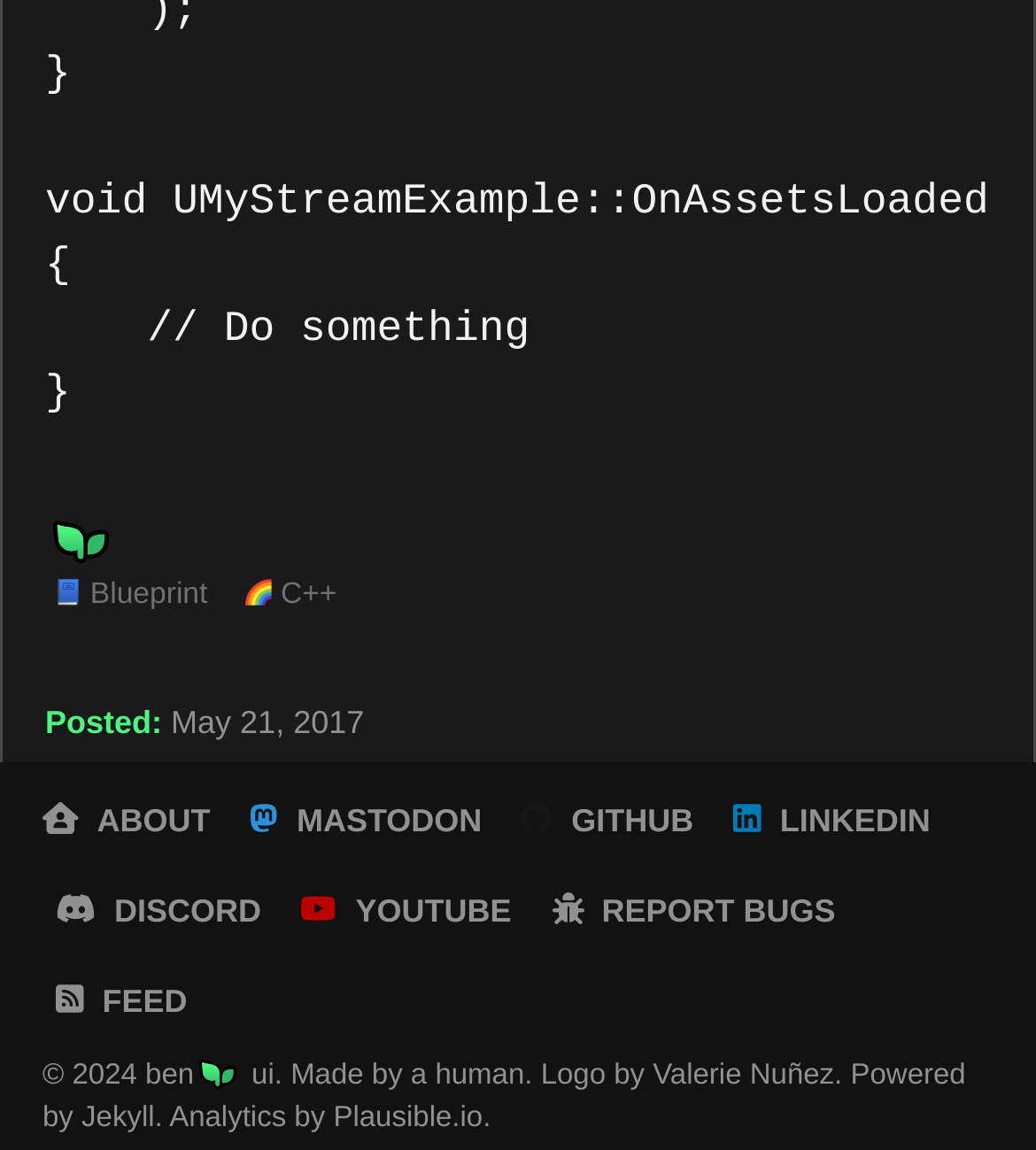Identify the bounding box coordinates for the region of the element that should be clicked to carry out the instruction: "Check the posted date". The bounding box coordinates should be four float numbers between 0 and 1, i.e., [left, top, right, bottom].

[0.165, 0.611, 0.351, 0.643]